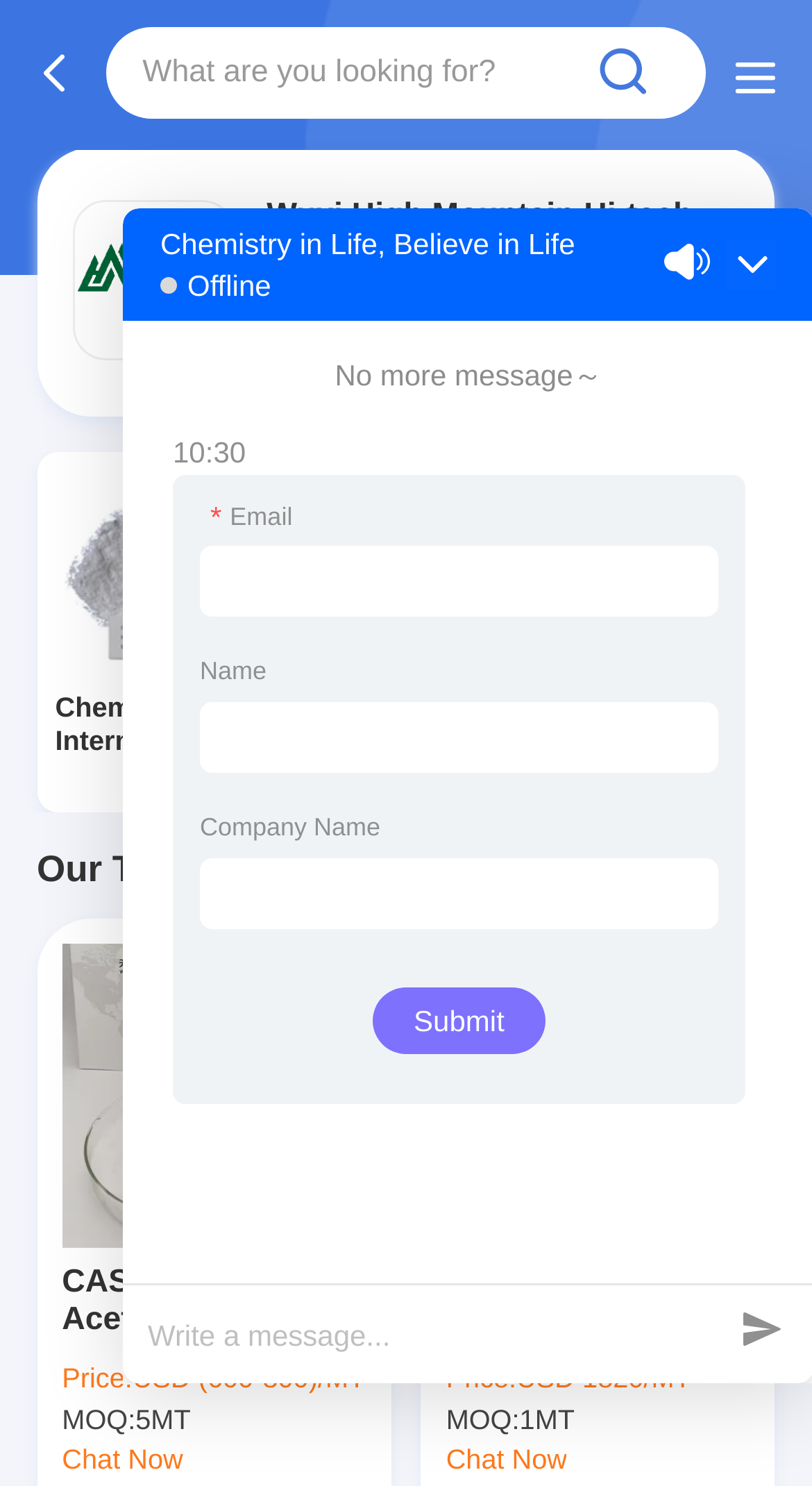Give an in-depth explanation of the webpage layout and content.

This webpage is about Wuxi High Mountain Hi-tech Development Co.,Ltd, a Chinese company that specializes in chemical intermediates and organic intermediates. 

At the top of the page, there is a search bar with a placeholder text "What are you looking for?" and a search button with a magnifying glass icon. 

Below the search bar, there is a link to the company's name, accompanied by its logo. 

To the right of the company's name, there is a section highlighting the company's experience, with a "11 YEARS" label and a "Verified Supplier" badge.

The main content of the page is divided into three sections, each representing a type of chemical intermediate: Chemical Intermediates, Organic Intermediates, and Pesticide Intermediates. Each section has a heading, a link, and an image.

Below these sections, there is a heading "Our Top Products" followed by two product listings. Each product listing includes a link to the product name, an image, a price label, a minimum order quantity (MOQ) label, and a "Chat Now" button.

At the bottom of the page, there is an iframe that takes up most of the width of the page.